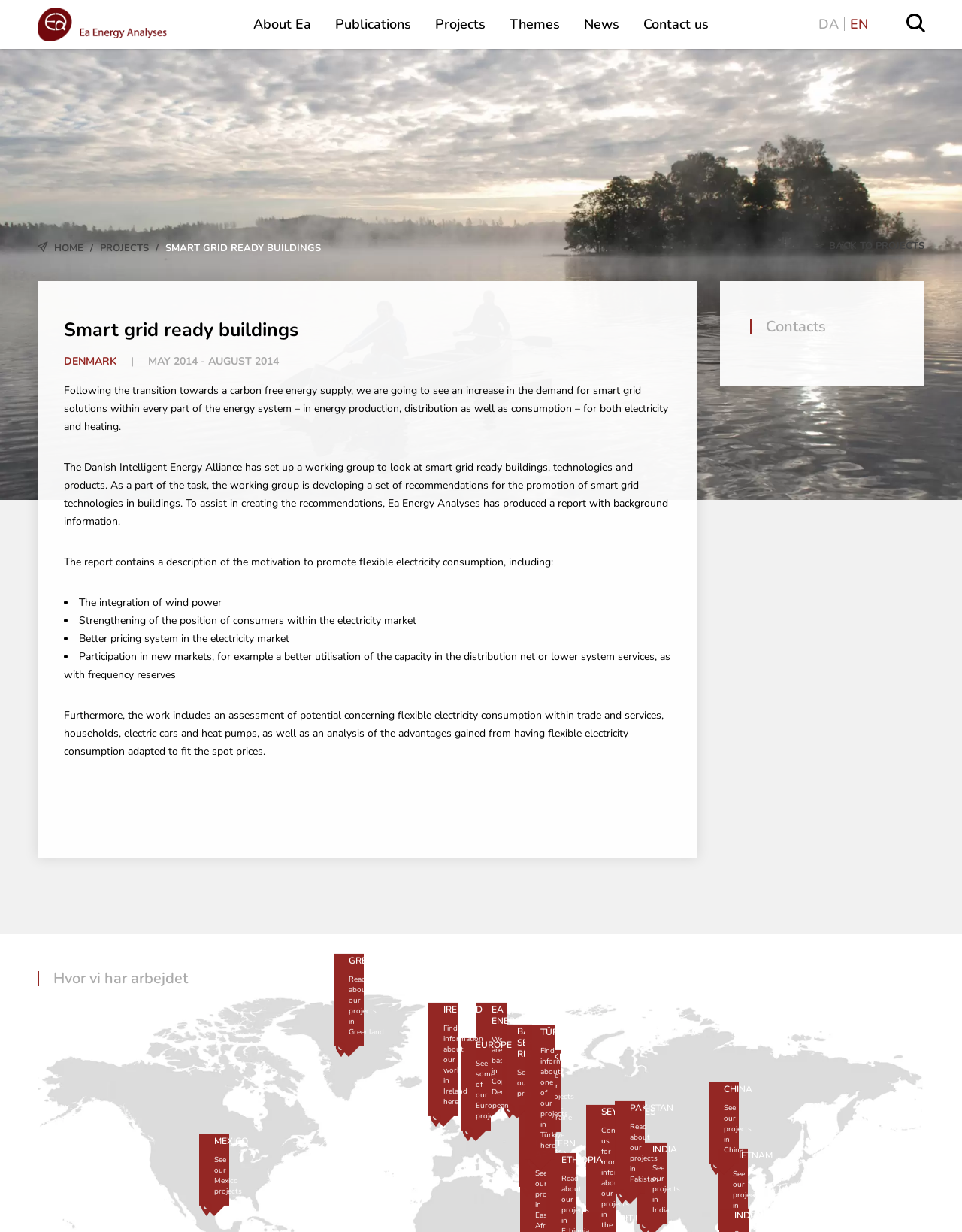What is the name of the company?
Please provide a comprehensive answer to the question based on the webpage screenshot.

The company name is obtained from the link 'Ea Energianalyse' at the top left corner of the webpage, which is also the logo of the company.